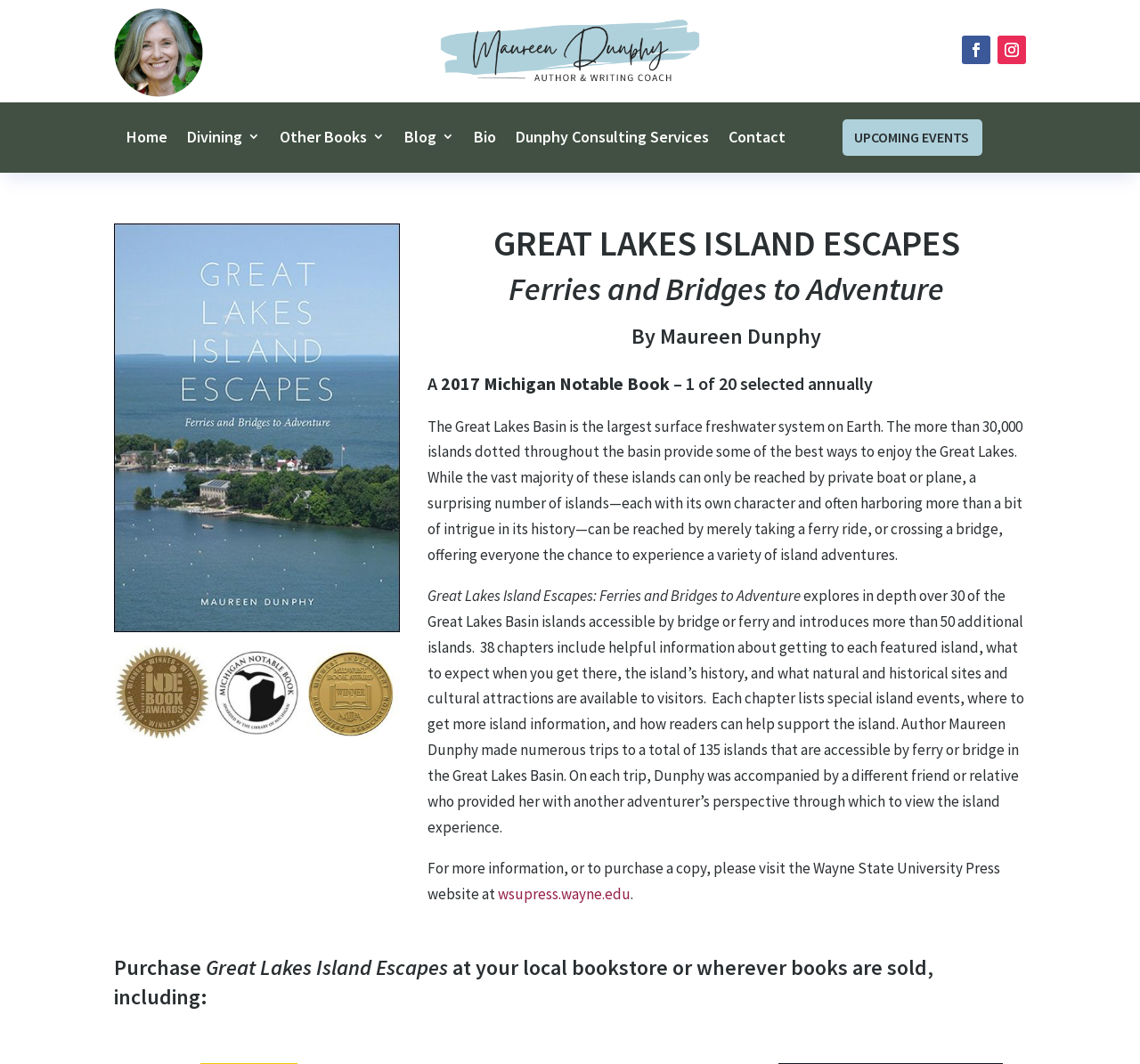Please indicate the bounding box coordinates for the clickable area to complete the following task: "Purchase the book". The coordinates should be specified as four float numbers between 0 and 1, i.e., [left, top, right, bottom].

[0.436, 0.831, 0.553, 0.849]